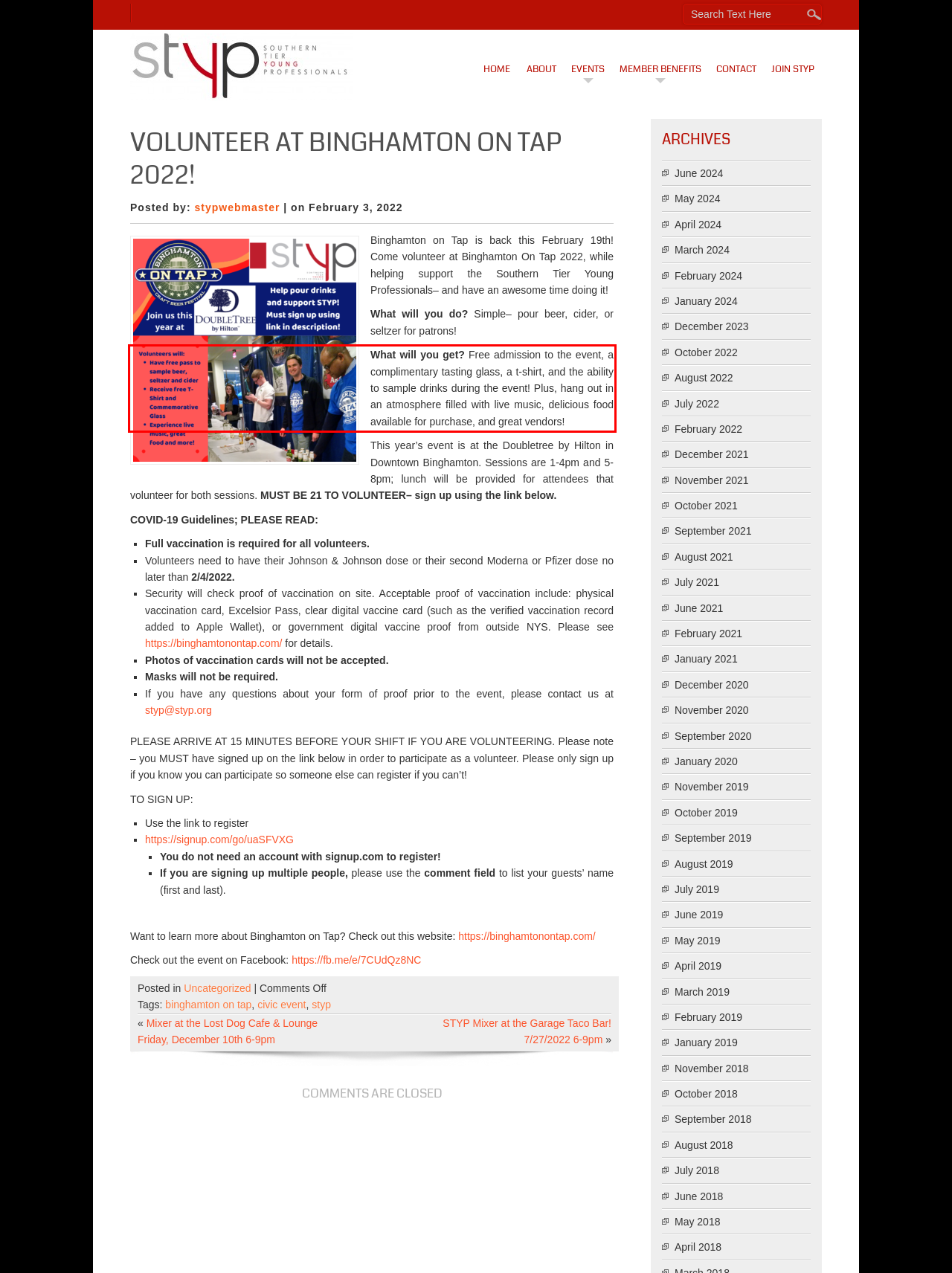Examine the screenshot of the webpage, locate the red bounding box, and generate the text contained within it.

What will you get? Free admission to the event, a complimentary tasting glass, a t-shirt, and the ability to sample drinks during the event! Plus, hang out in an atmosphere filled with live music, delicious food available for purchase, and great vendors!